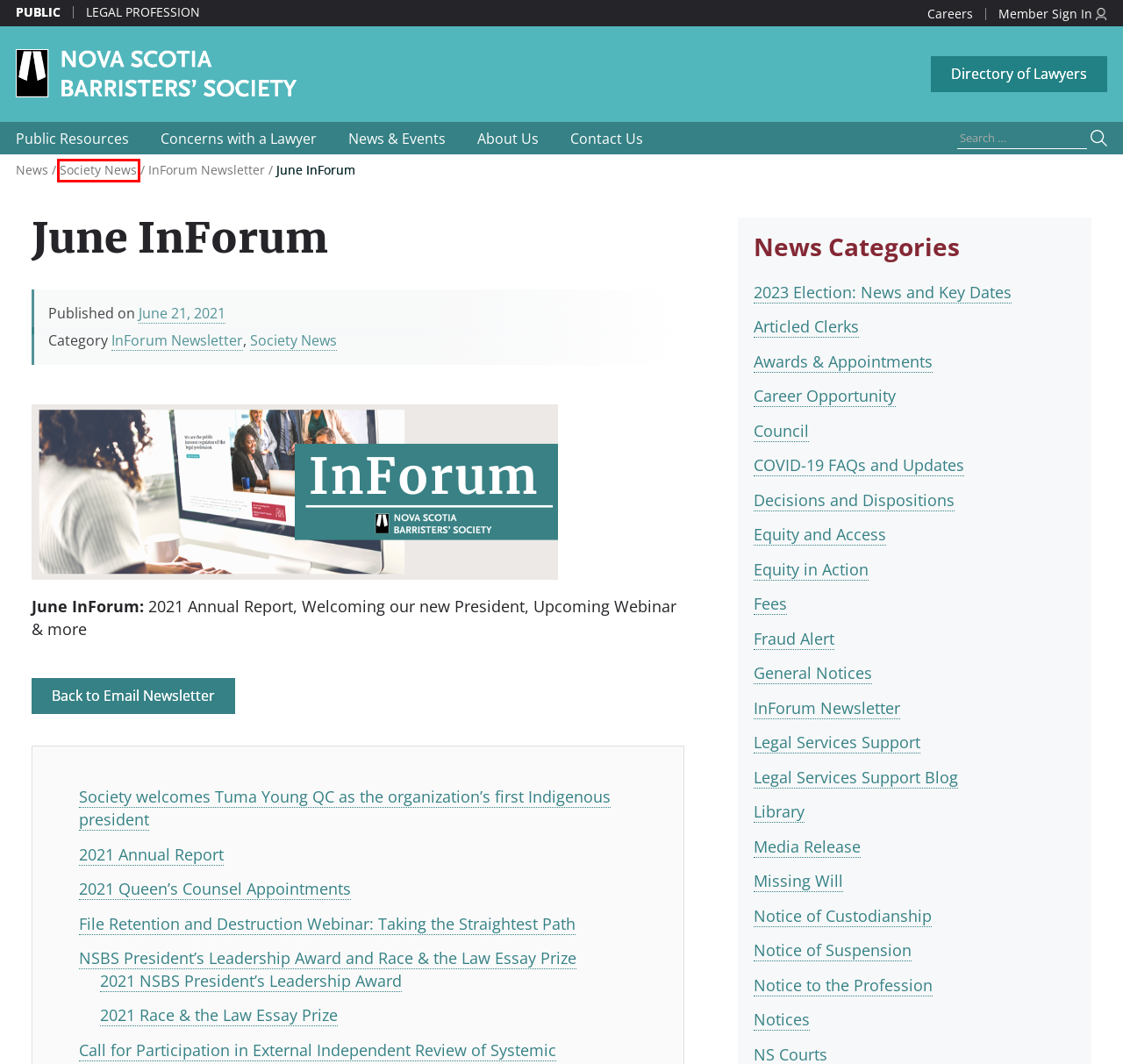You have a screenshot of a webpage with a red bounding box around an element. Select the webpage description that best matches the new webpage after clicking the element within the red bounding box. Here are the descriptions:
A. Notice to the Profession Archives - Nova Scotia Barristers’ Society
B. Society News Archives - Nova Scotia Barristers’ Society
C. NSBS - Nova Scotia Barristers’ Society
D. General Notices Archives - Nova Scotia Barristers’ Society
E. About Us - Nova Scotia Barristers’ Society
F. Contact Us - Nova Scotia Barristers’ Society
G. June InForum: 2021 Annual Report, Welcoming Our 2021-2022 President, QC Appointments & more
H. Legal Services Support Archives - Nova Scotia Barristers’ Society

B